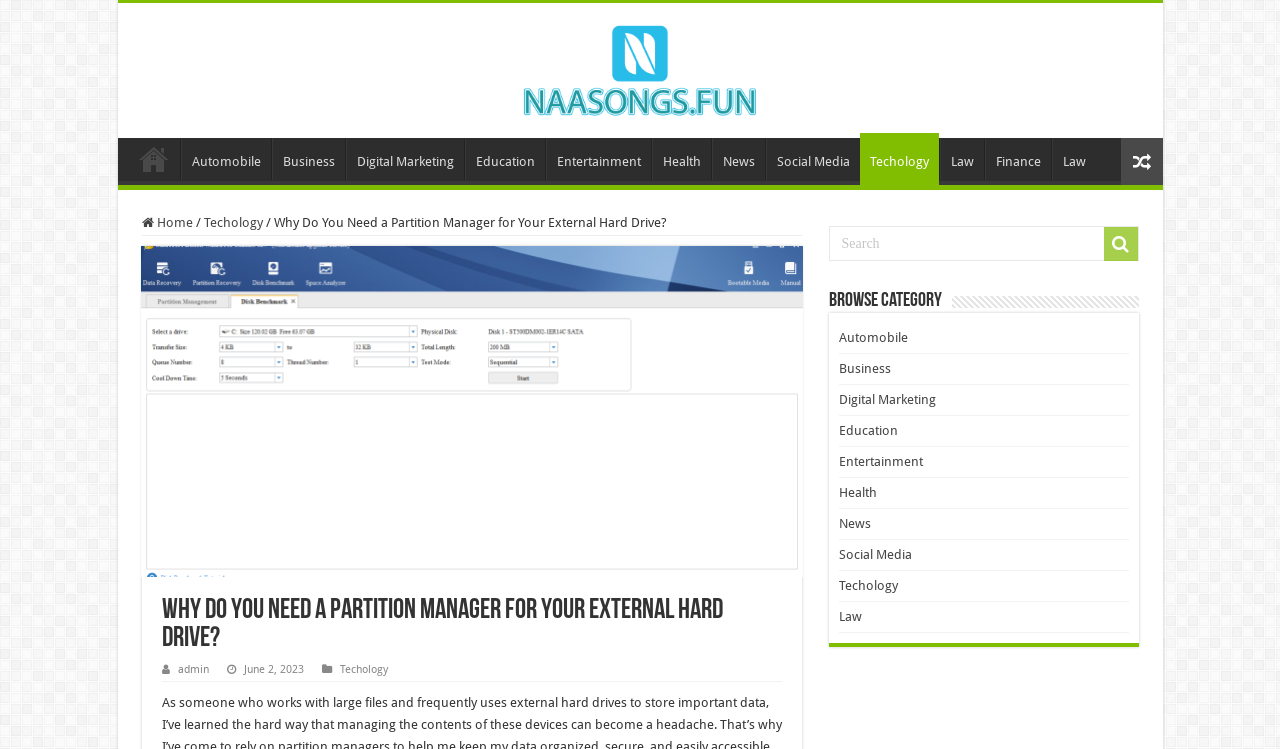Identify the bounding box coordinates of the specific part of the webpage to click to complete this instruction: "Browse the 'Techology' category".

[0.655, 0.771, 0.701, 0.791]